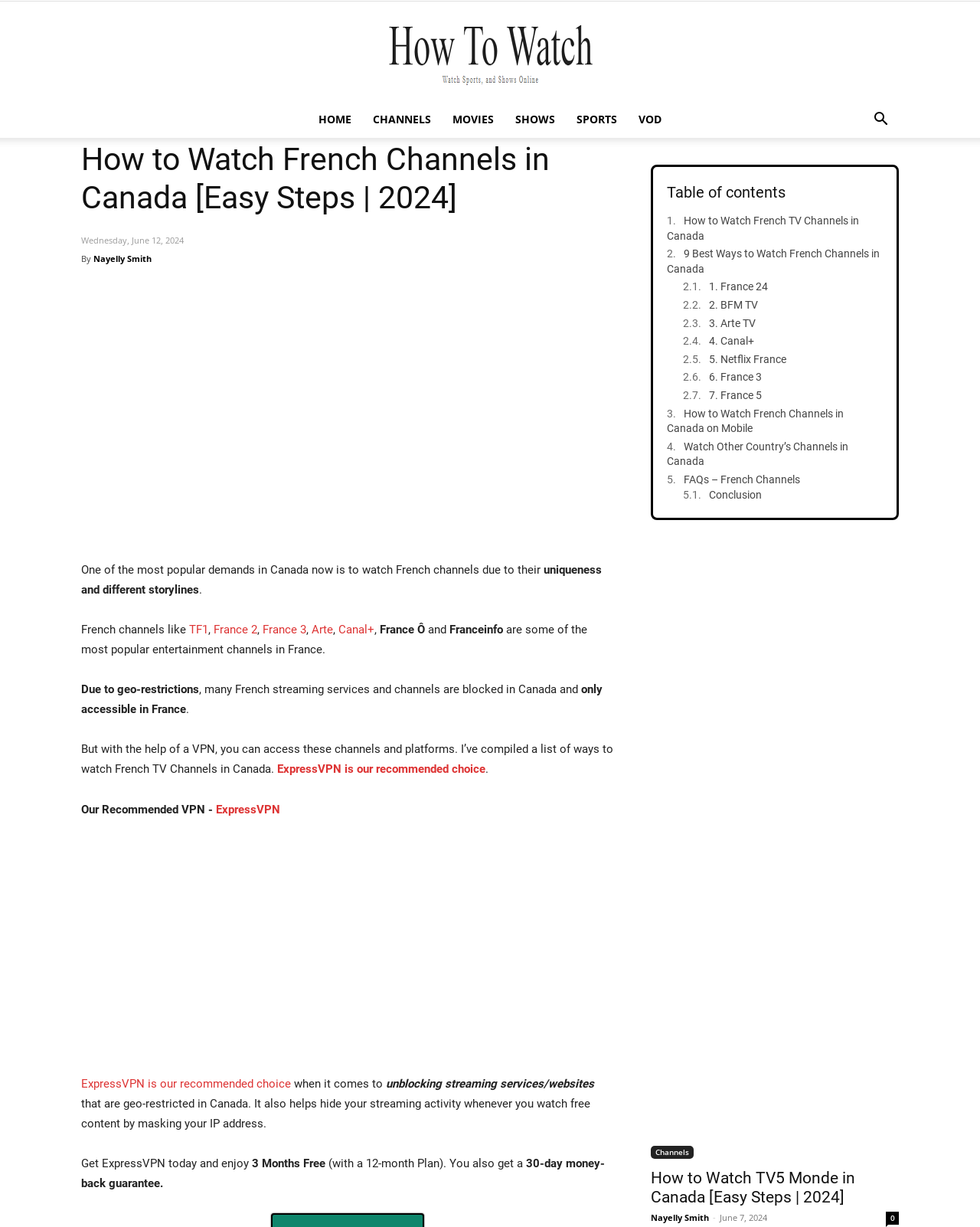Please find the bounding box coordinates of the element that needs to be clicked to perform the following instruction: "Search for something". The bounding box coordinates should be four float numbers between 0 and 1, represented as [left, top, right, bottom].

[0.88, 0.092, 0.917, 0.104]